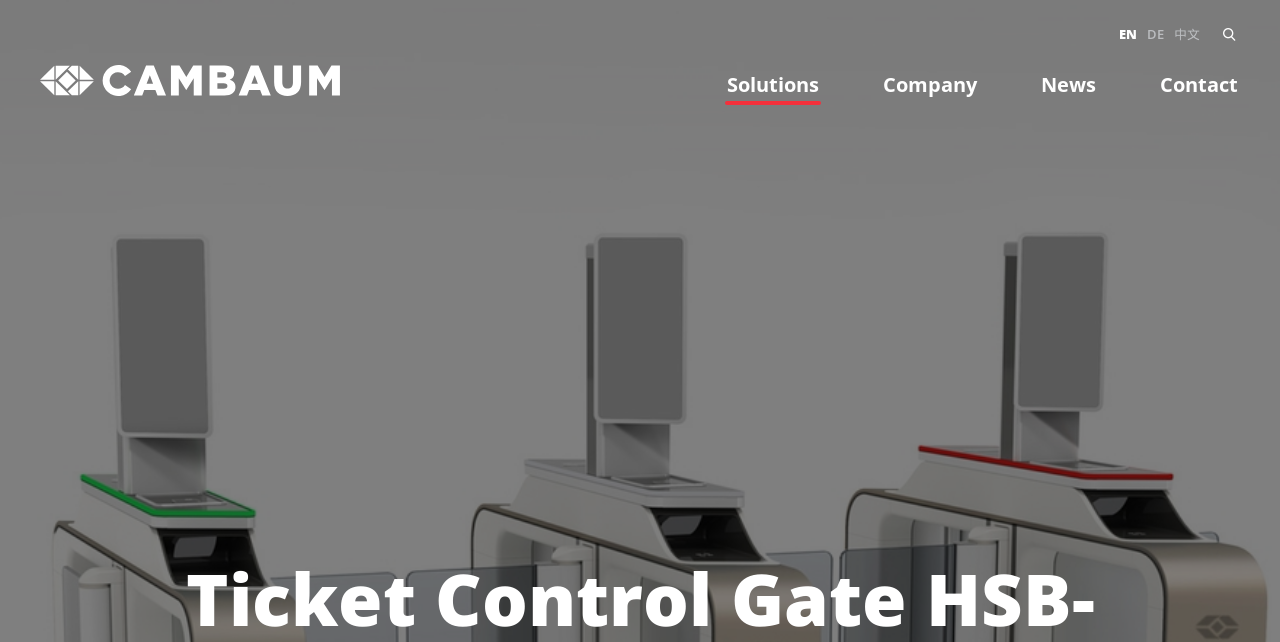Construct a comprehensive caption that outlines the webpage's structure and content.

The webpage is titled "CAMBAUM / Ticket Control Gate" and features a logo of Cambaum at the top left corner. 

There are four main navigation links at the top of the page, positioned horizontally, from left to right: "Solutions", "Company", "News", and "Contact". Each of these links has a distinct bounding box, indicating they are separate clickable elements. The "Solutions" and "Contact" links have a dropdown menu associated with them.

To the right of the navigation links, there are three language options: "EN", "DE", and "中文" (Chinese). The "EN" option is a static text, while the other two are clickable links. These language options are positioned at the top right corner of the page, slightly below the navigation links.